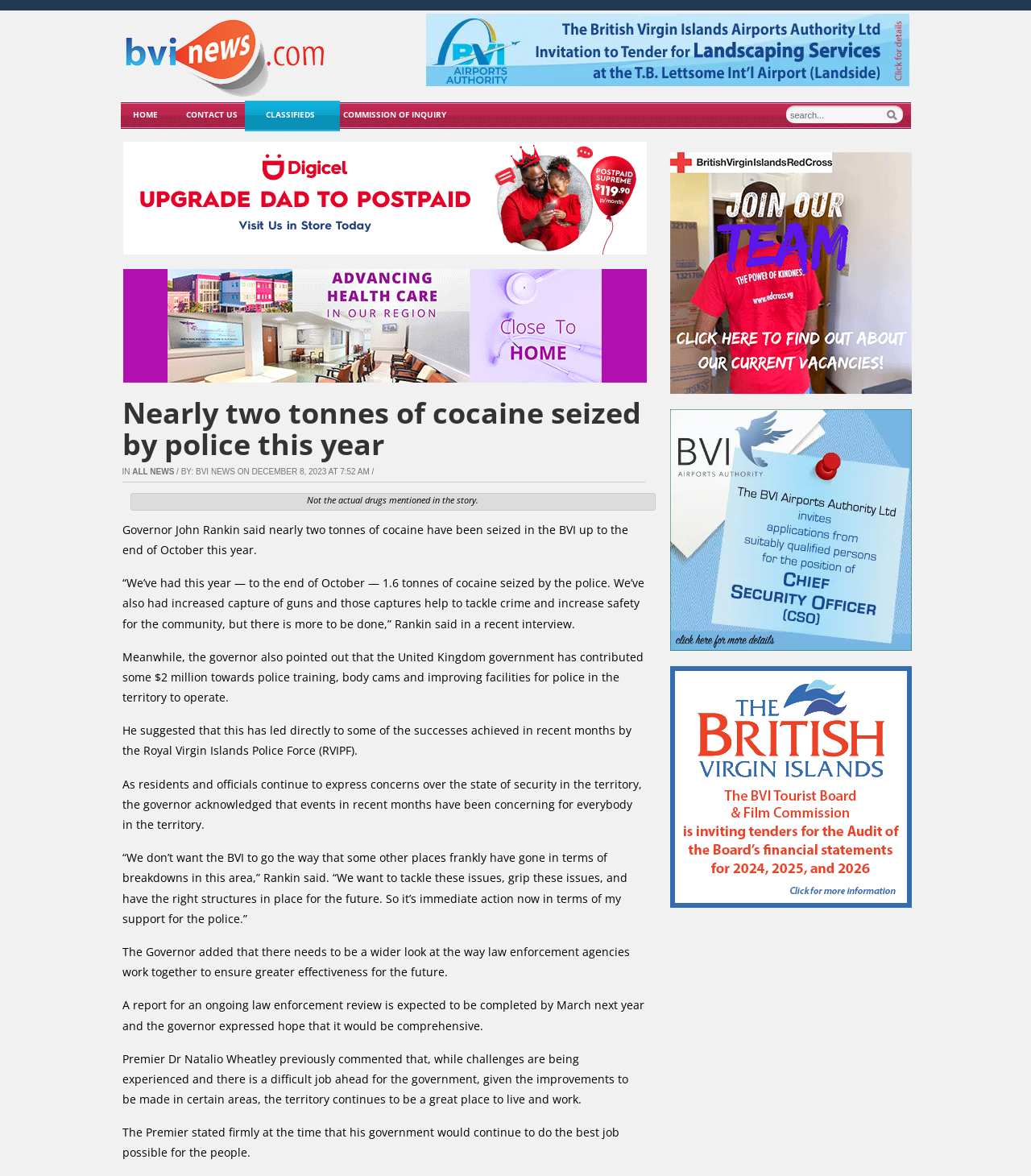Identify the bounding box coordinates of the clickable section necessary to follow the following instruction: "Search for something". The coordinates should be presented as four float numbers from 0 to 1, i.e., [left, top, right, bottom].

[0.762, 0.09, 0.864, 0.103]